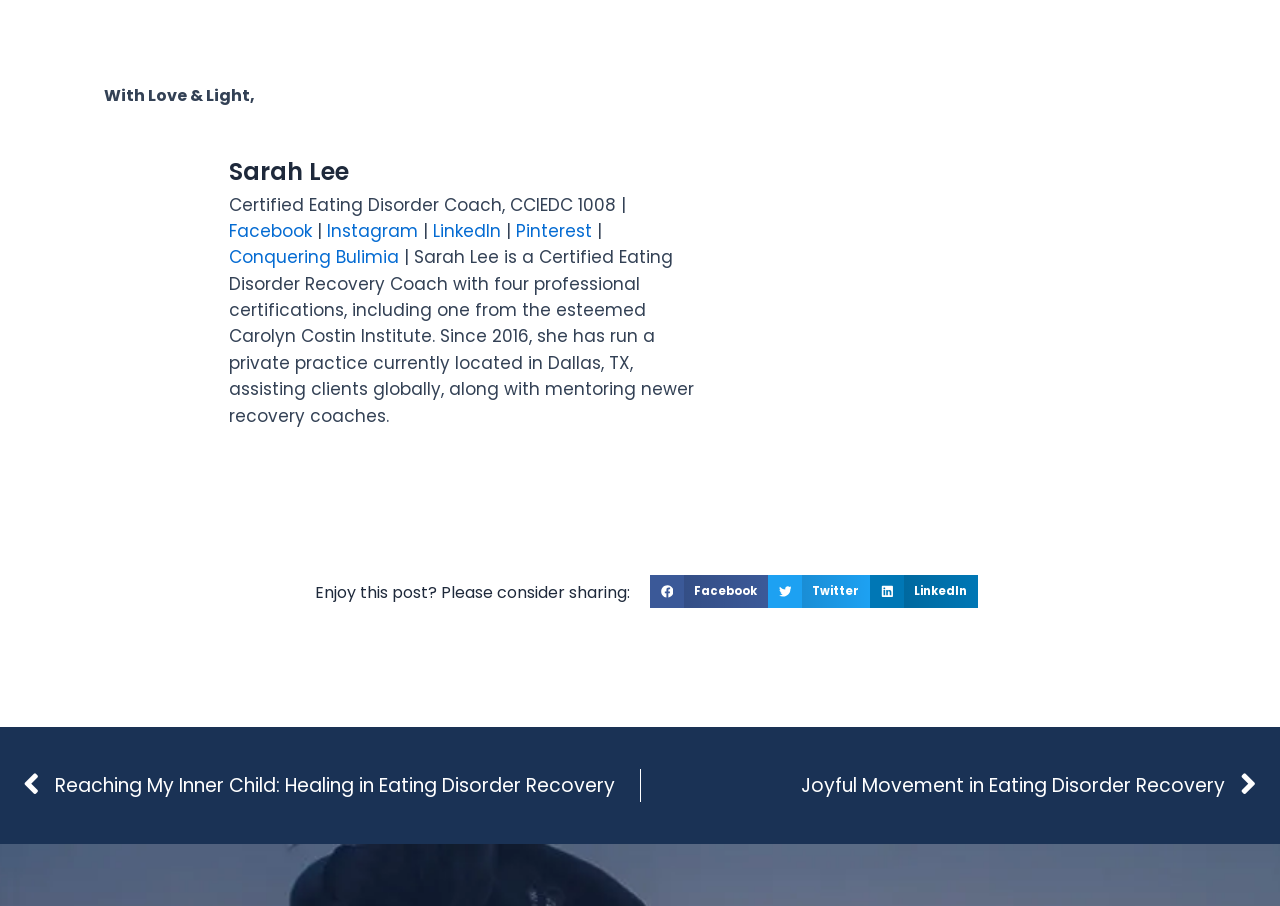Identify the bounding box coordinates of the area that should be clicked in order to complete the given instruction: "Visit Conquering Bulimia". The bounding box coordinates should be four float numbers between 0 and 1, i.e., [left, top, right, bottom].

[0.179, 0.271, 0.312, 0.297]